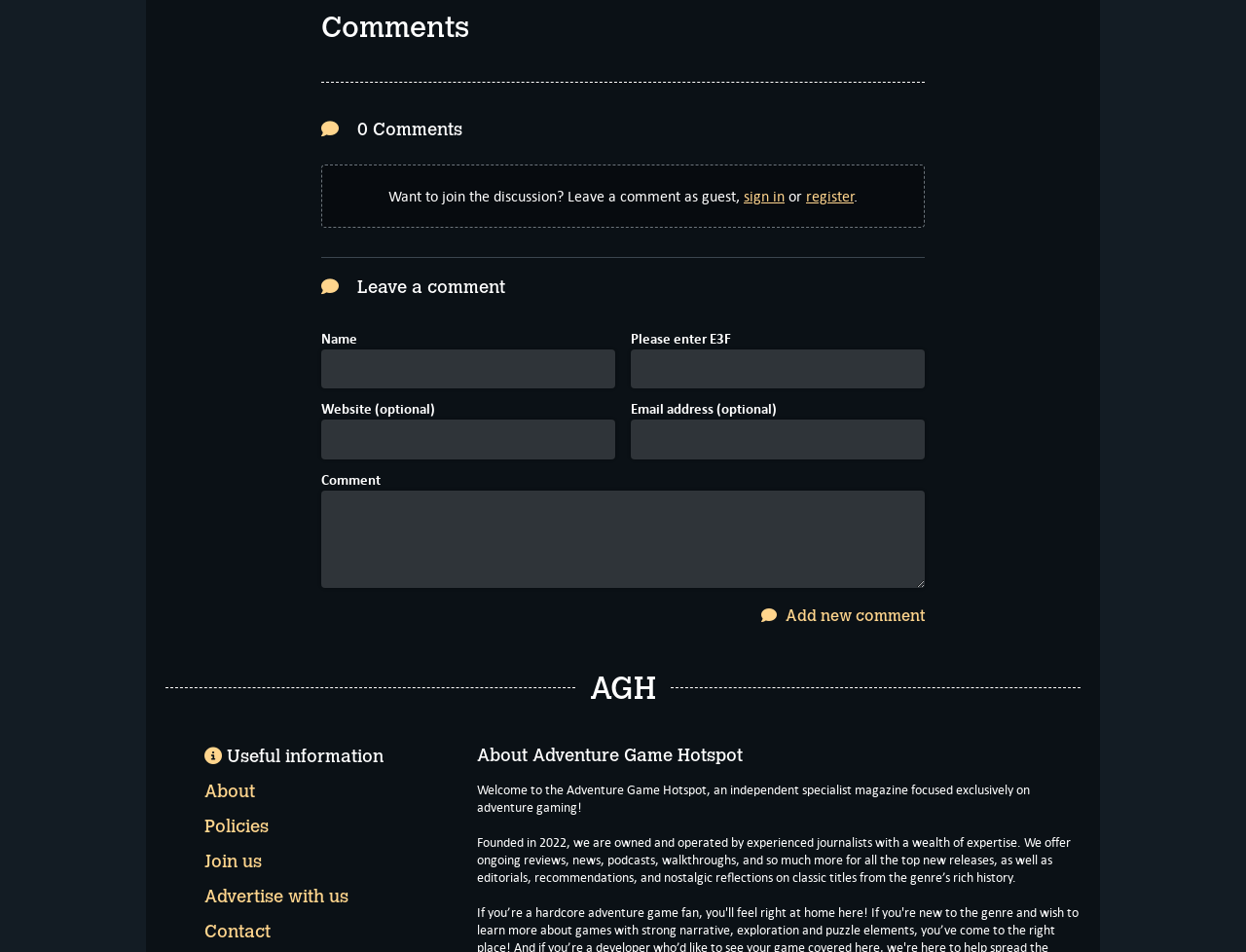Please locate the bounding box coordinates for the element that should be clicked to achieve the following instruction: "Leave a comment as guest". Ensure the coordinates are given as four float numbers between 0 and 1, i.e., [left, top, right, bottom].

[0.597, 0.196, 0.63, 0.216]